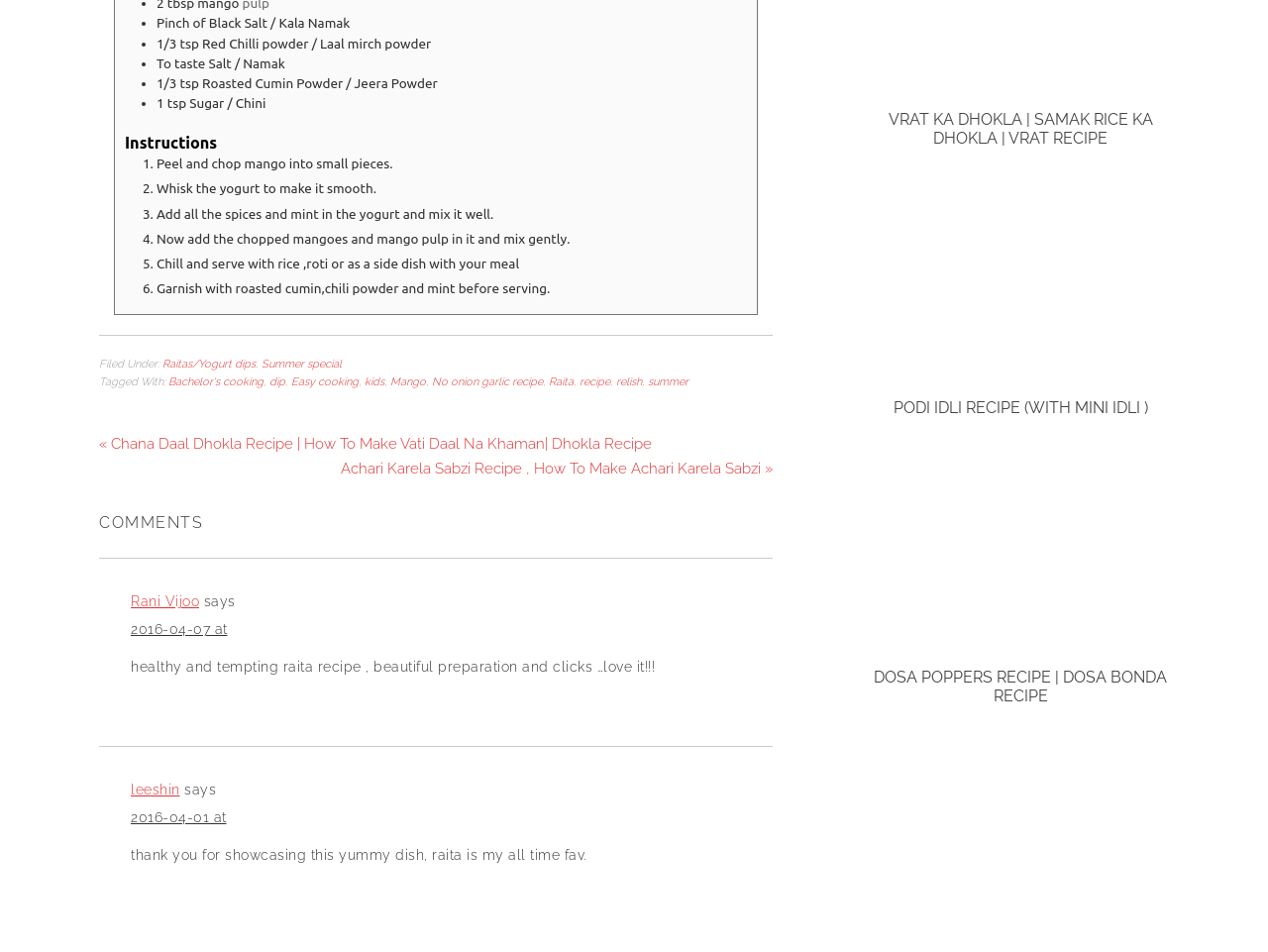Please determine the bounding box coordinates of the section I need to click to accomplish this instruction: "Check the 'PODI IDLI RECIPE (WITH MINI IDLI )' article".

[0.688, 0.418, 0.922, 0.438]